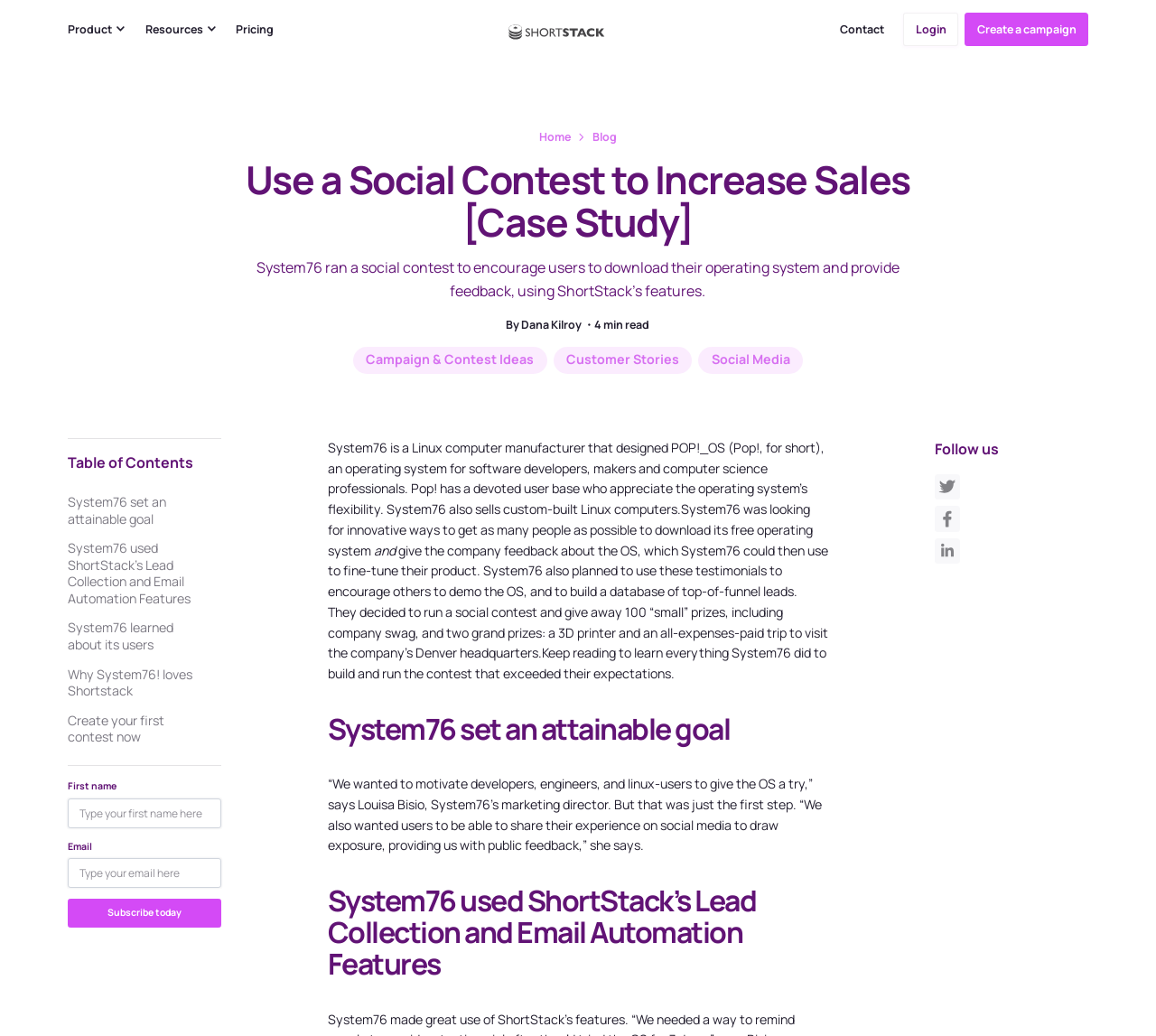Provide the bounding box coordinates of the UI element this sentence describes: "Why System76! loves Shortstack".

[0.058, 0.637, 0.179, 0.681]